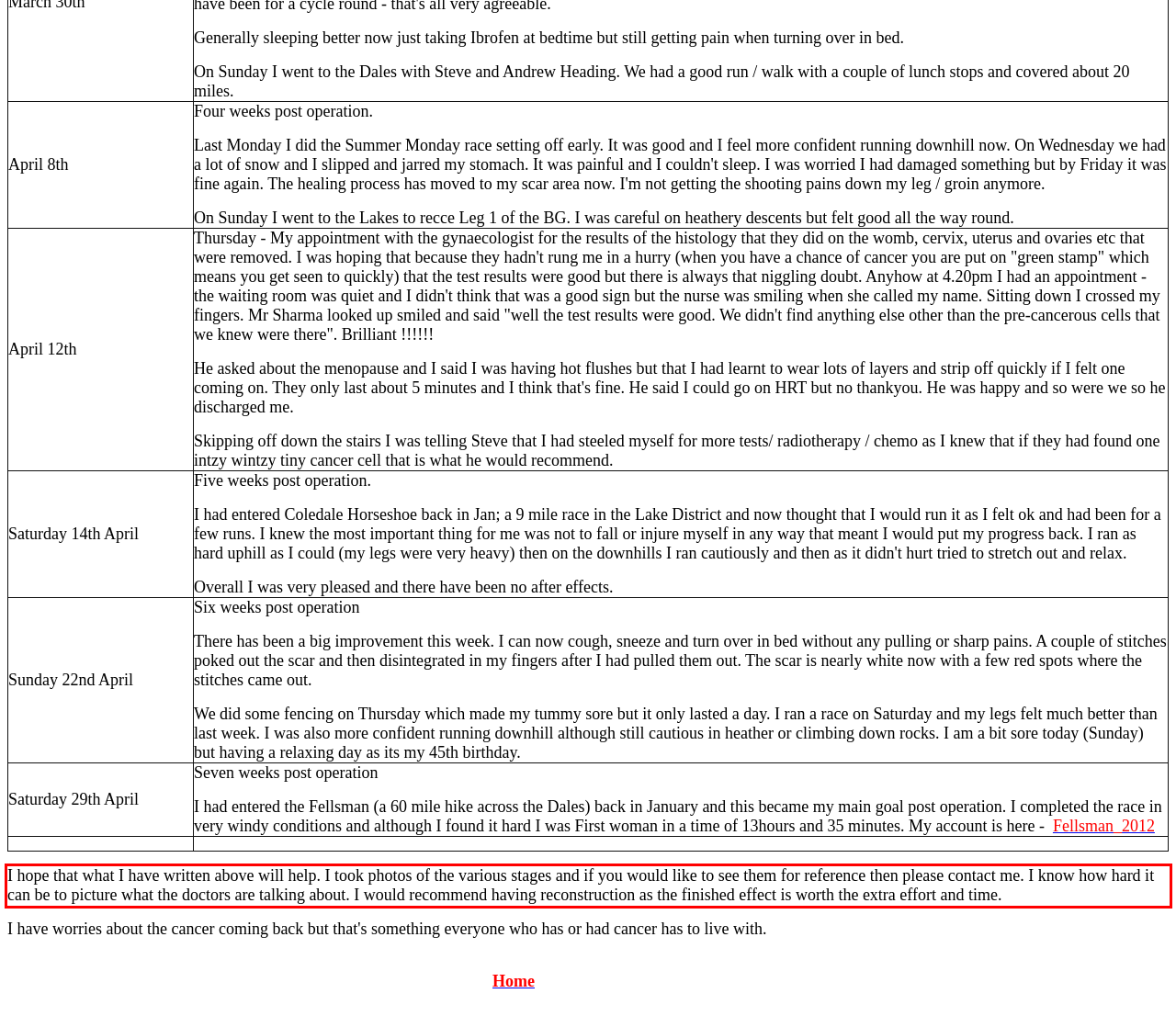Review the webpage screenshot provided, and perform OCR to extract the text from the red bounding box.

I hope that what I have written above will help. I took photos of the various stages and if you would like to see them for reference then please contact me. I know how hard it can be to picture what the doctors are talking about. I would recommend having reconstruction as the finished effect is worth the extra effort and time.